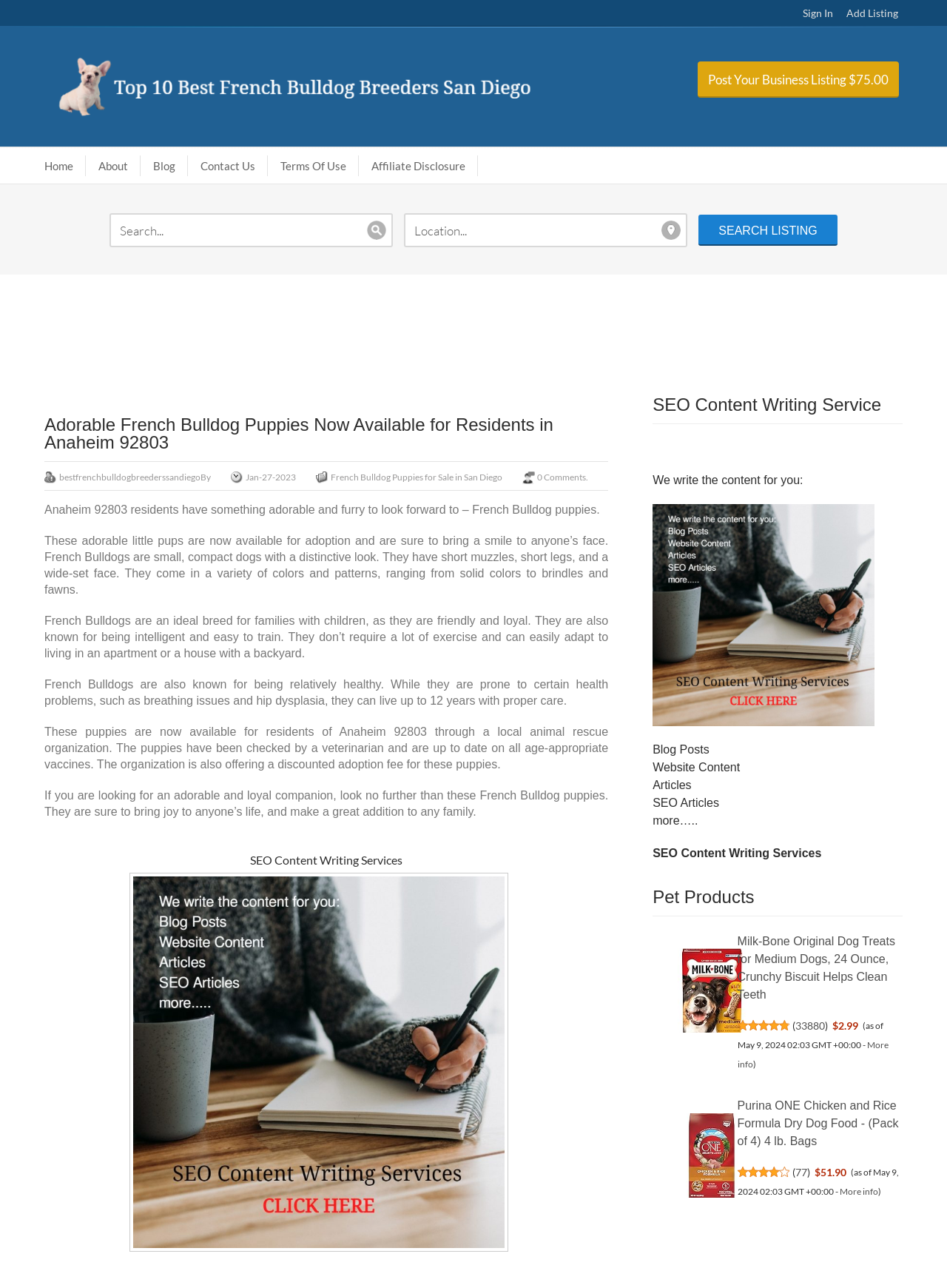Locate the bounding box coordinates of the clickable region to complete the following instruction: "Post your business listing."

[0.737, 0.048, 0.949, 0.076]